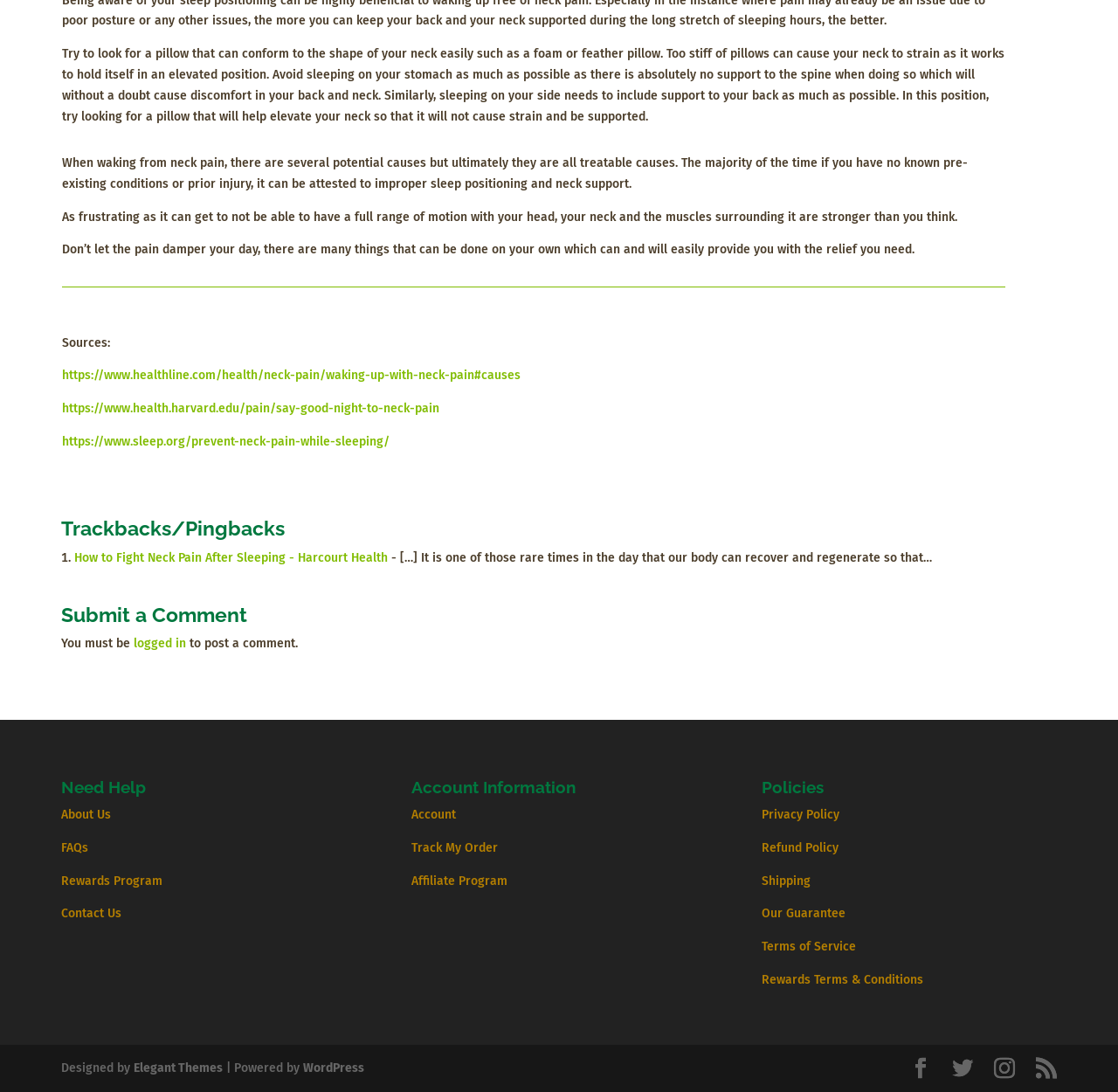What is the recommended pillow type for neck support? Refer to the image and provide a one-word or short phrase answer.

foam or feather pillow